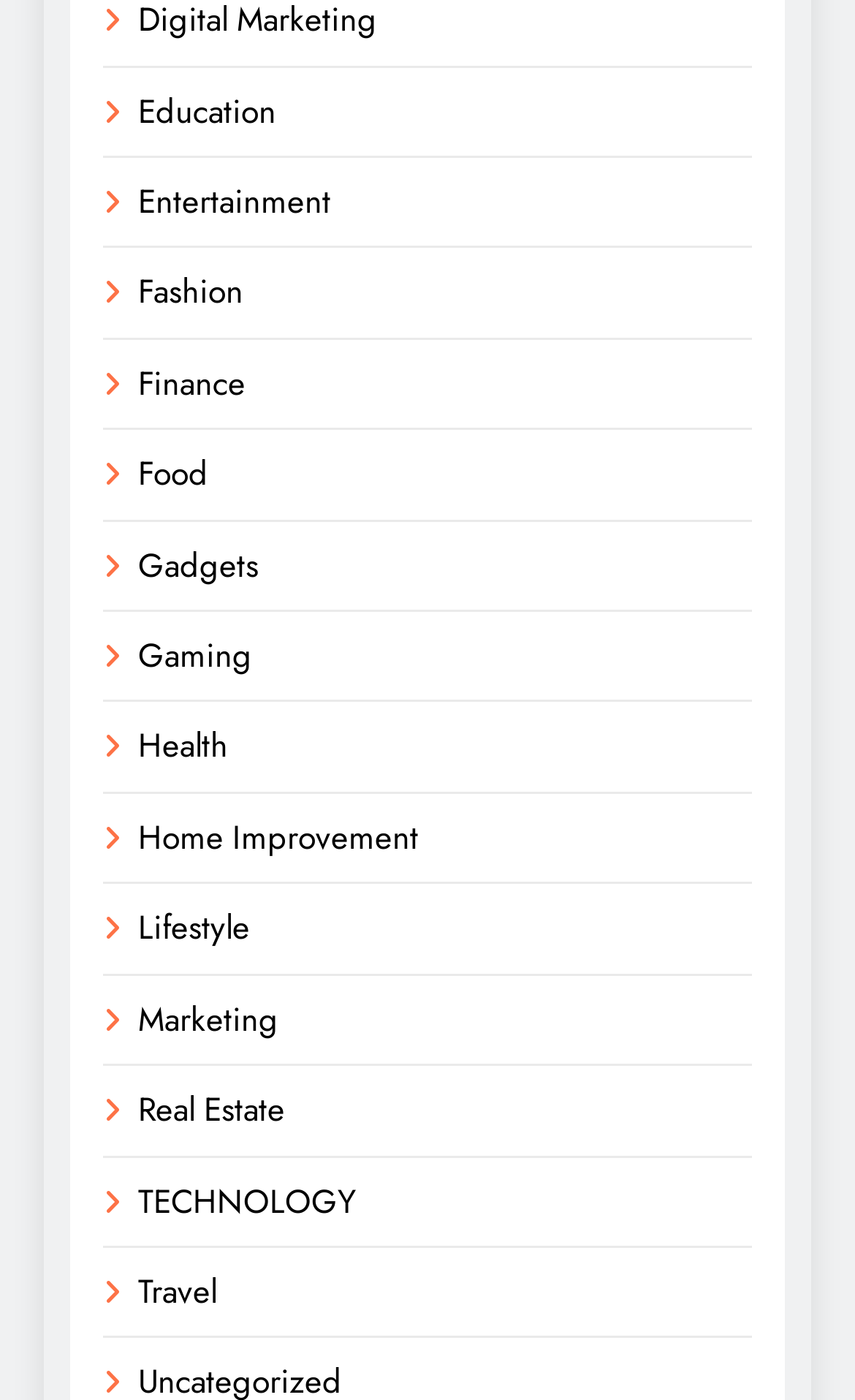Provide the bounding box for the UI element matching this description: "best beauty salon".

None